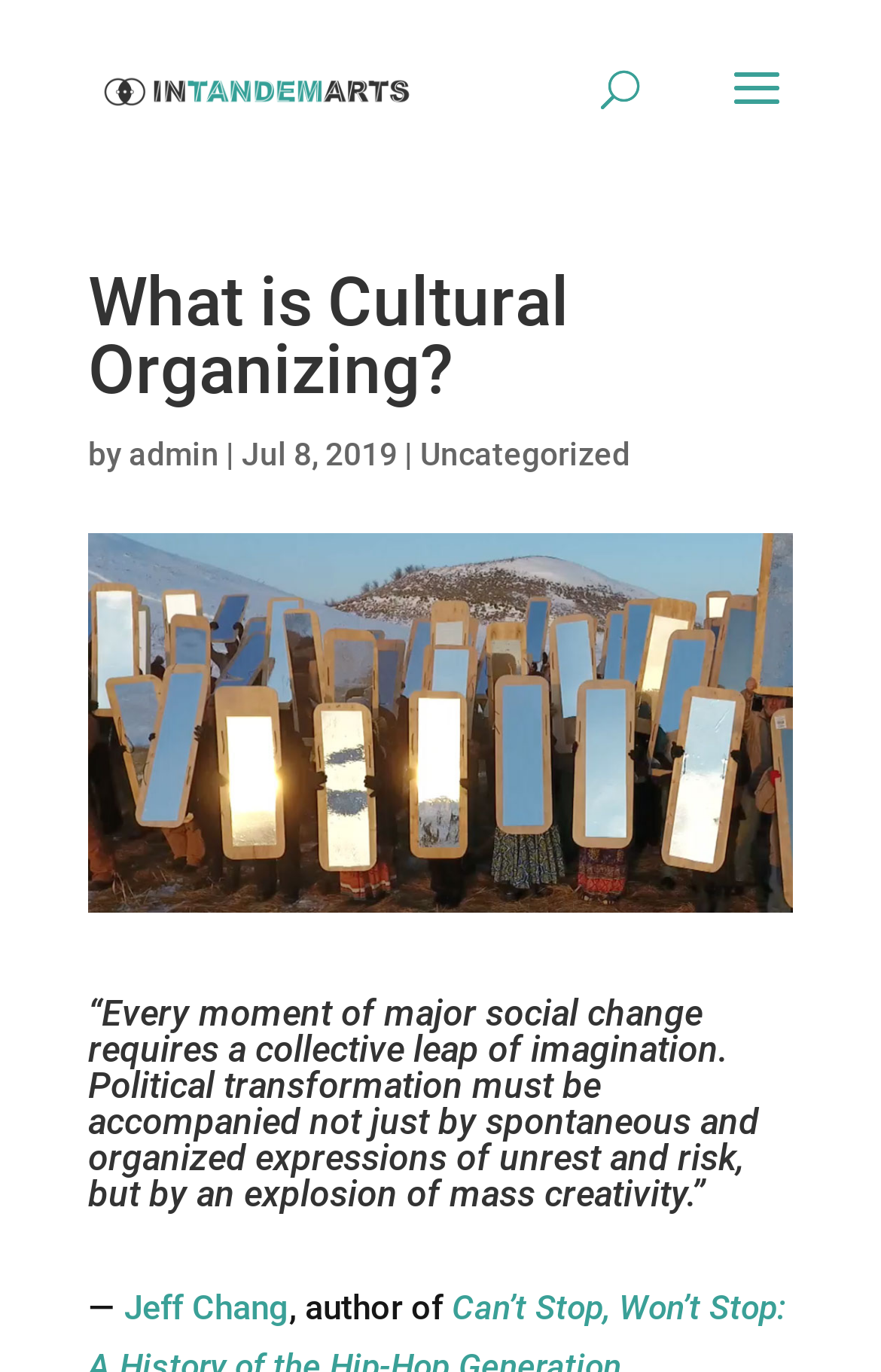Extract the text of the main heading from the webpage.

What is Cultural Organizing?